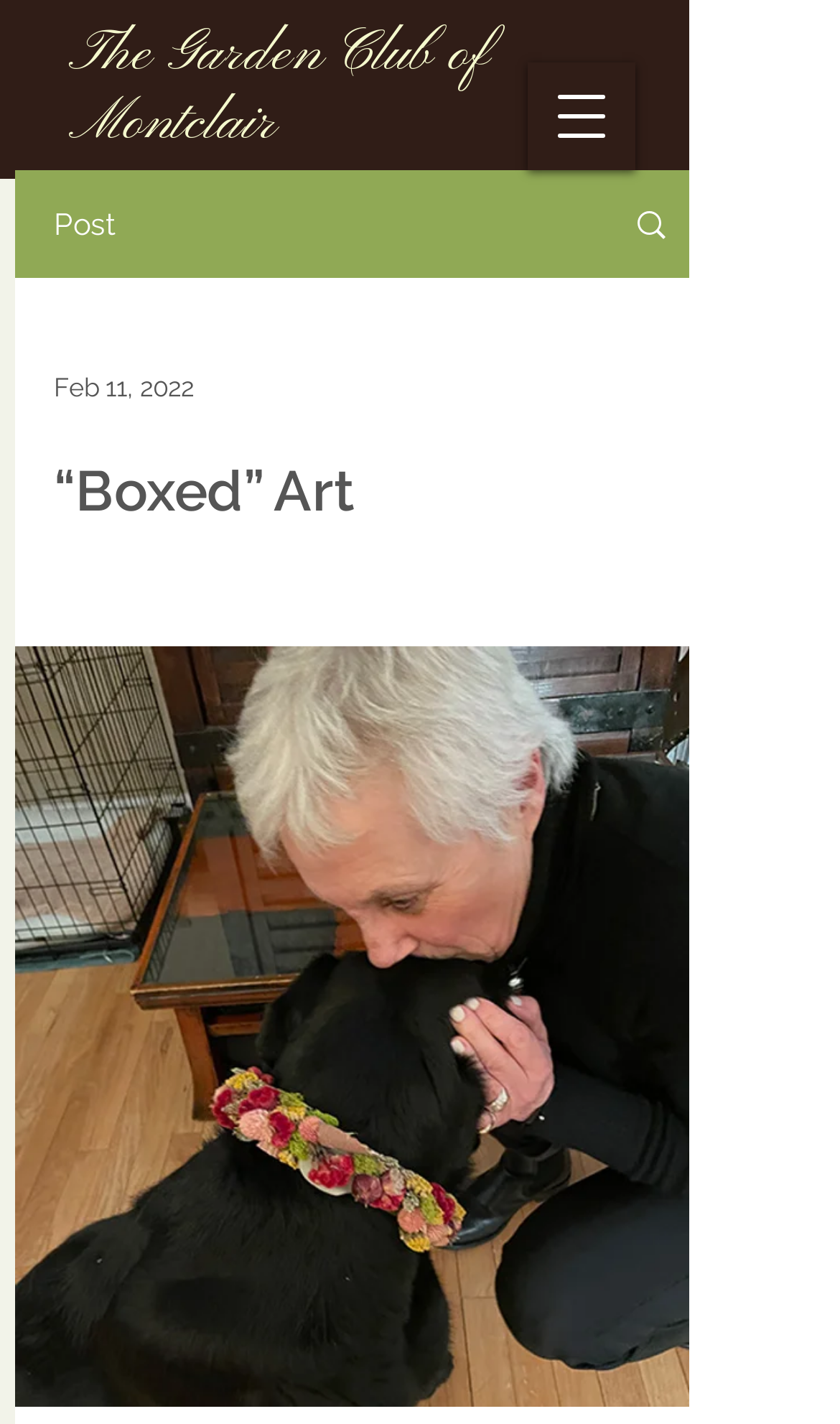Respond to the question with just a single word or phrase: 
What is the type of art introduced by Florence Leyssène?

Botanical Arts